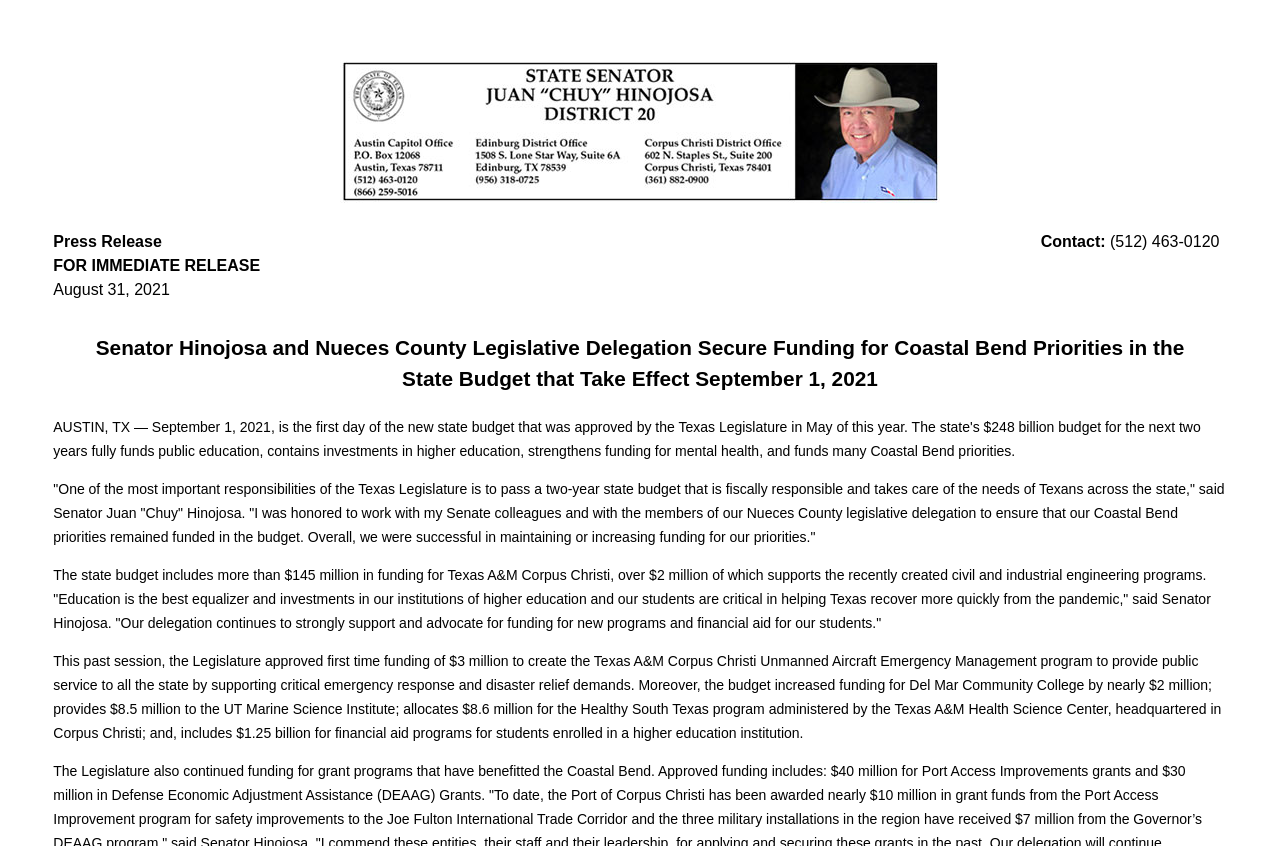How much funding is allocated for the Healthy South Texas program?
Using the screenshot, give a one-word or short phrase answer.

$8.6 million